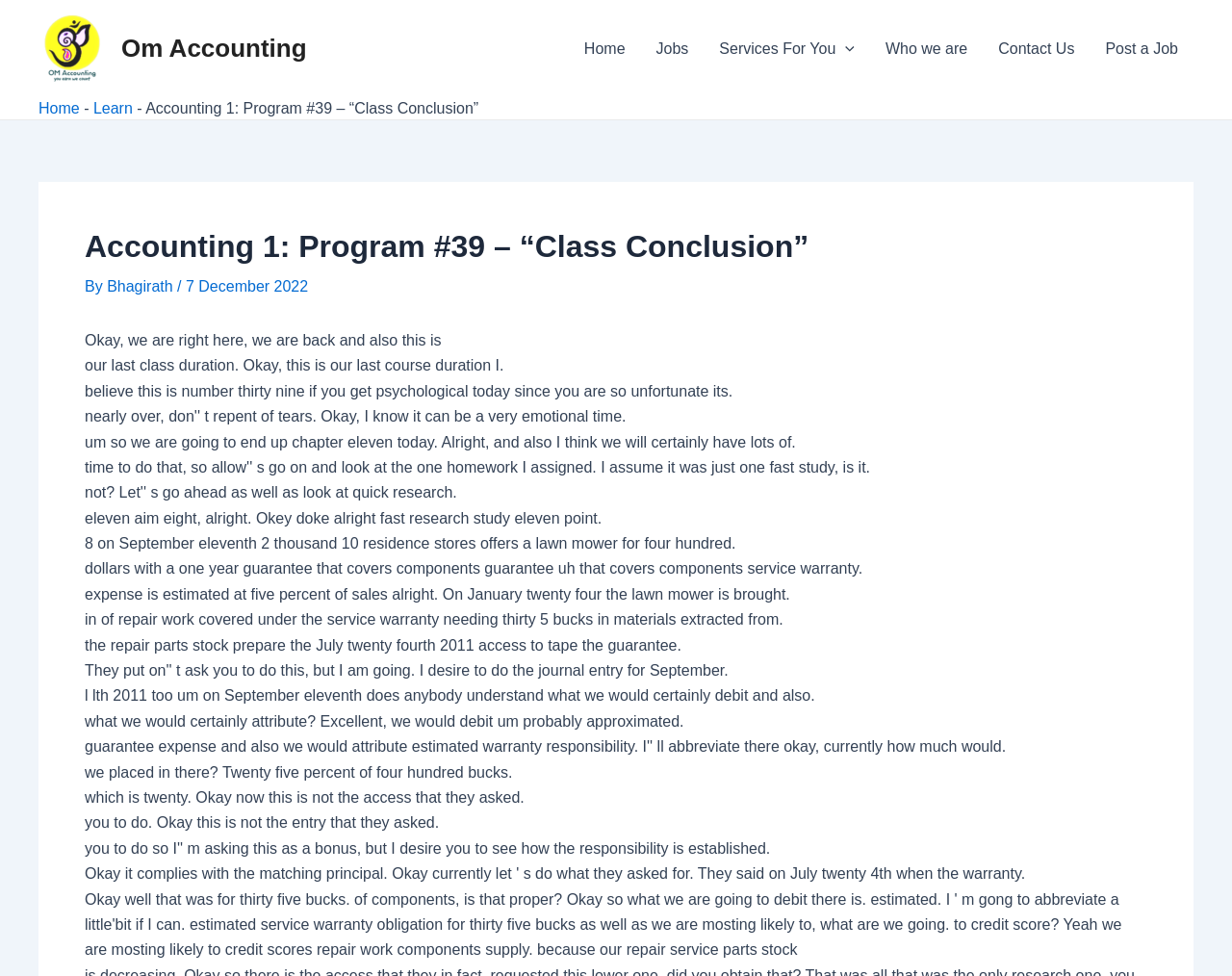What is the logo of OM Accounting?
Based on the screenshot, answer the question with a single word or phrase.

OM Accounting Logo